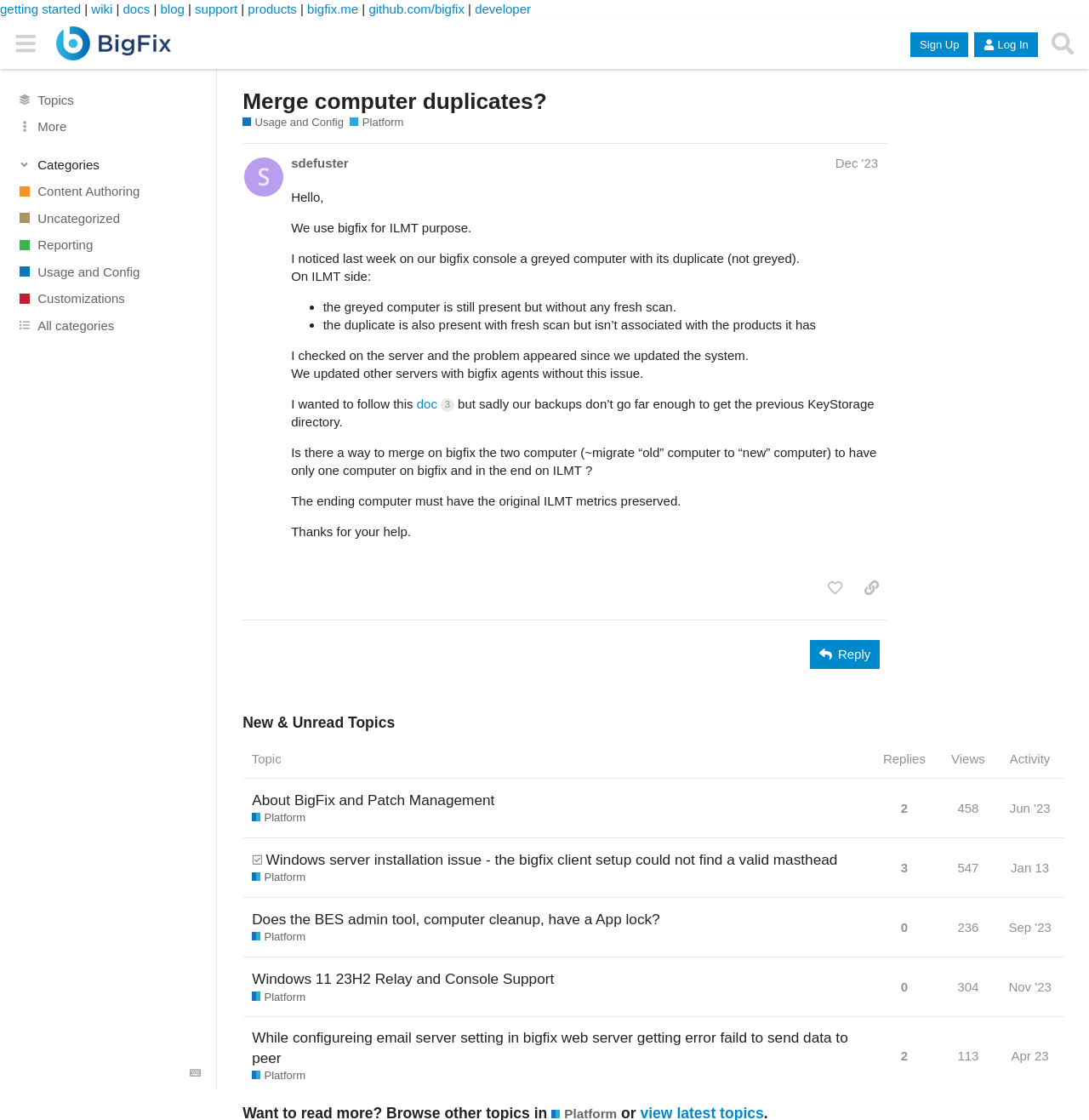What is the topic of the post?
Offer a detailed and full explanation in response to the question.

I determined the topic of the post by reading the title of the post, which is 'Merge computer duplicates?'. This title is located at the top of the post and summarizes the main topic of discussion.